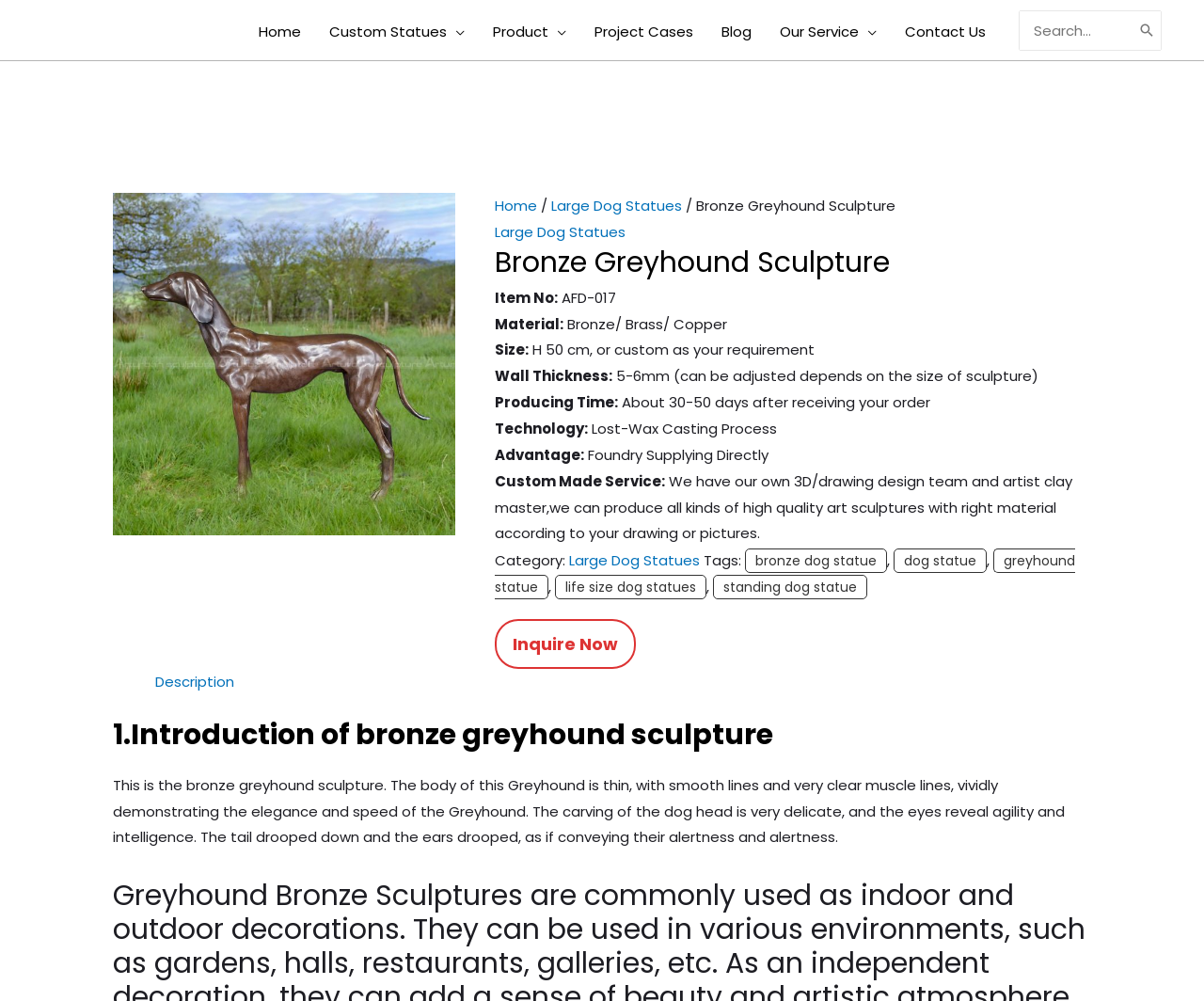Please identify the bounding box coordinates of the clickable area that will allow you to execute the instruction: "Inquire about the bronze greyhound sculpture".

[0.425, 0.631, 0.513, 0.655]